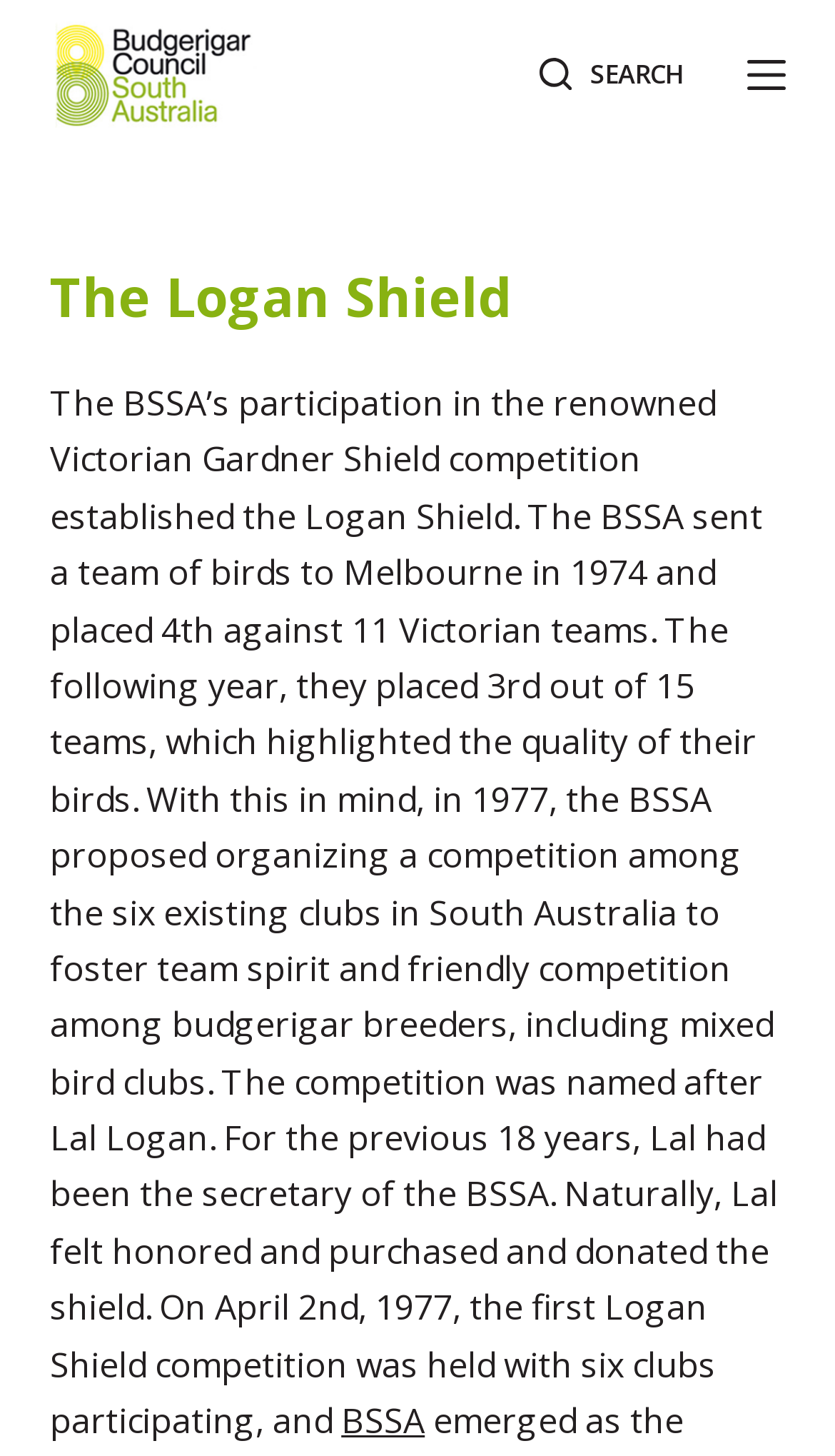Reply to the question with a single word or phrase:
What is the name of the organization that sent a team of birds to Melbourne in 1974?

BSSA